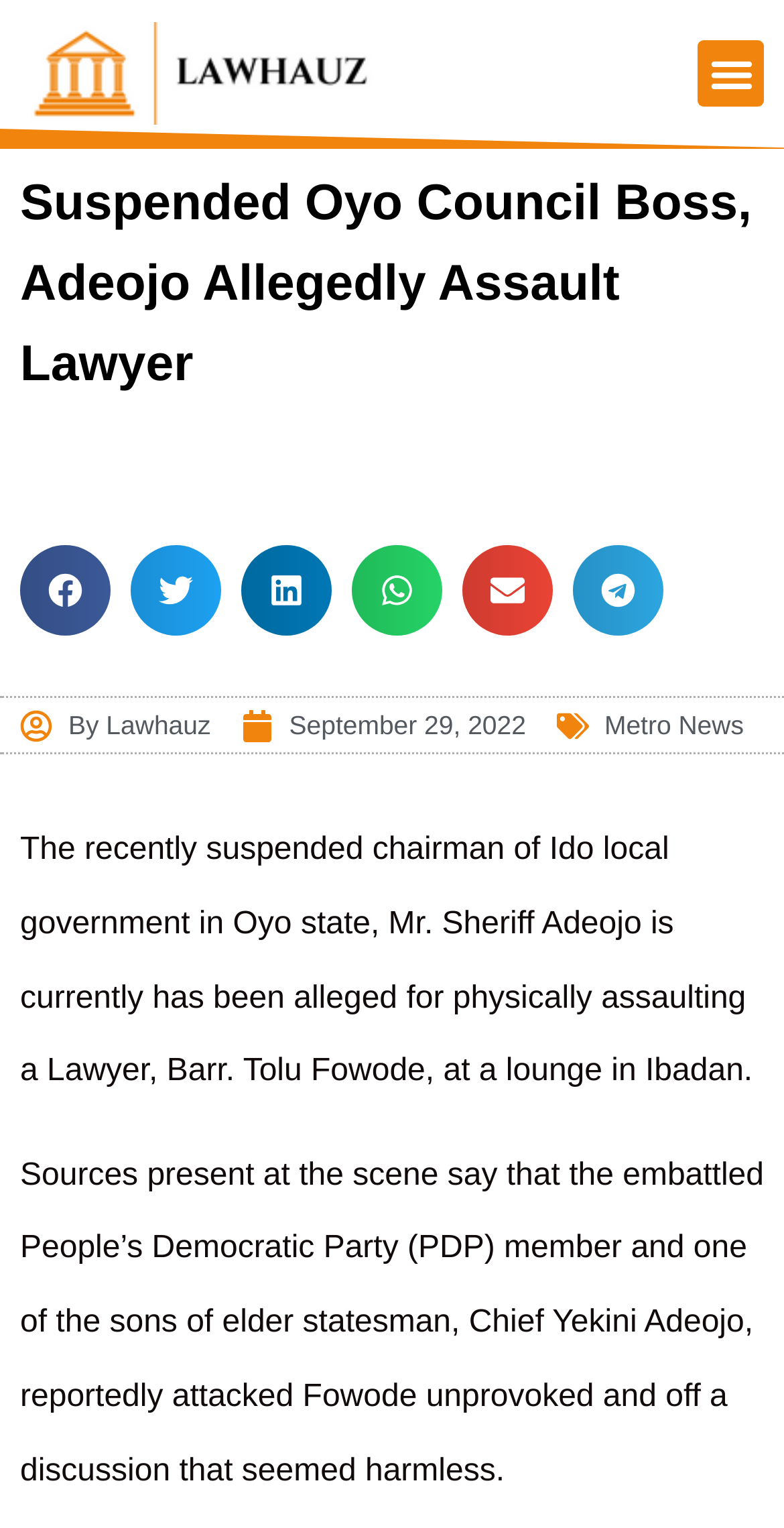Please identify the bounding box coordinates of the element I should click to complete this instruction: 'Read the article by Lawhauz'. The coordinates should be given as four float numbers between 0 and 1, like this: [left, top, right, bottom].

[0.026, 0.457, 0.269, 0.492]